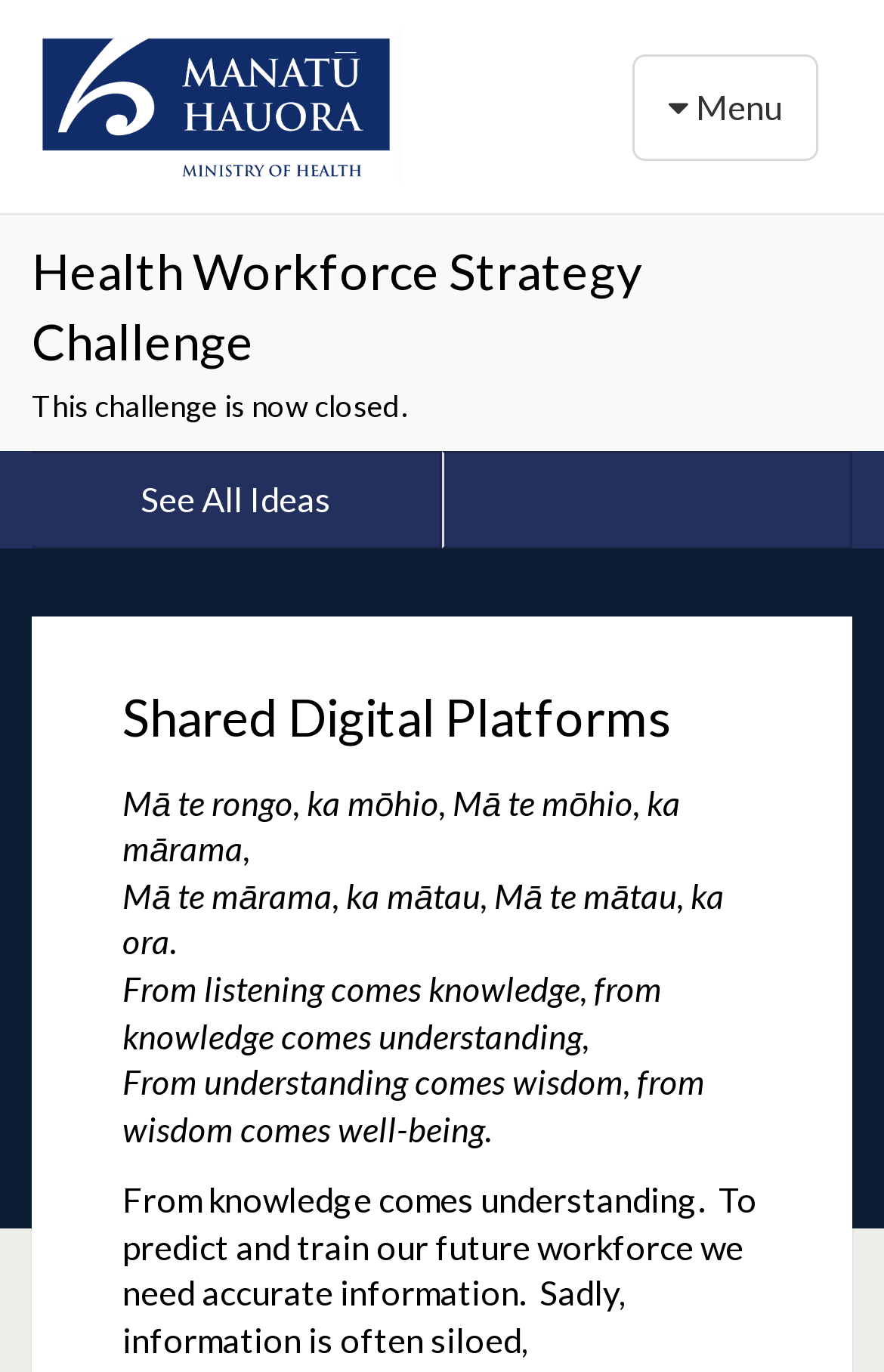What is the language of the quote on the webpage?
Using the image as a reference, deliver a detailed and thorough answer to the question.

The quote 'Mā te rongo, ka mōhio, Mā te mōhio, ka mārama,' is in the Māori language, and it is displayed on the webpage along with its English translation.